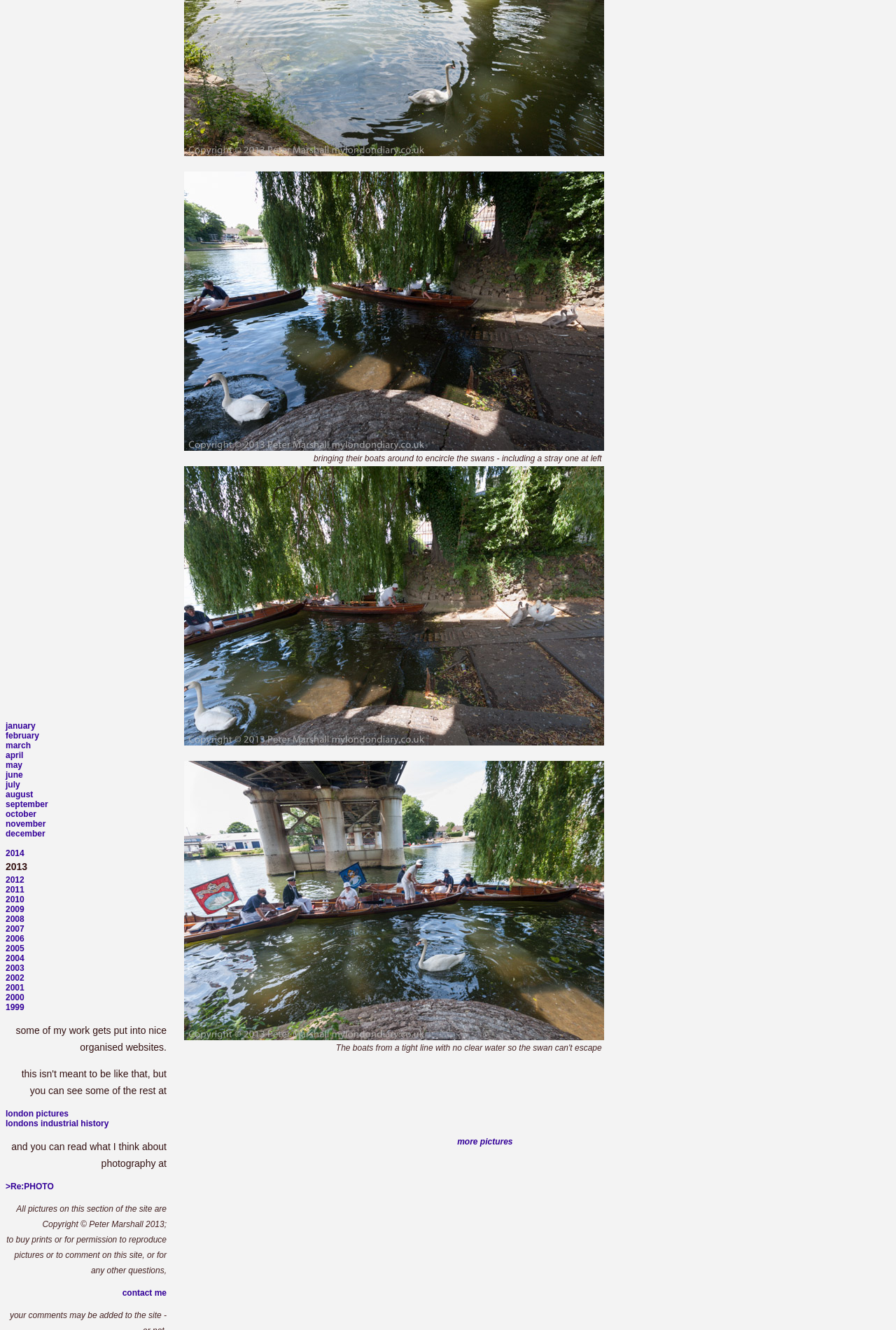Can I buy prints of the photographs?
Please respond to the question with a detailed and well-explained answer.

The webpage mentions 'to buy prints or for permission to reproduce pictures or to comment on this site, or for any other questions,' which implies that it is possible to buy prints of the photographs. The contact information is also provided for inquiries about purchasing prints.